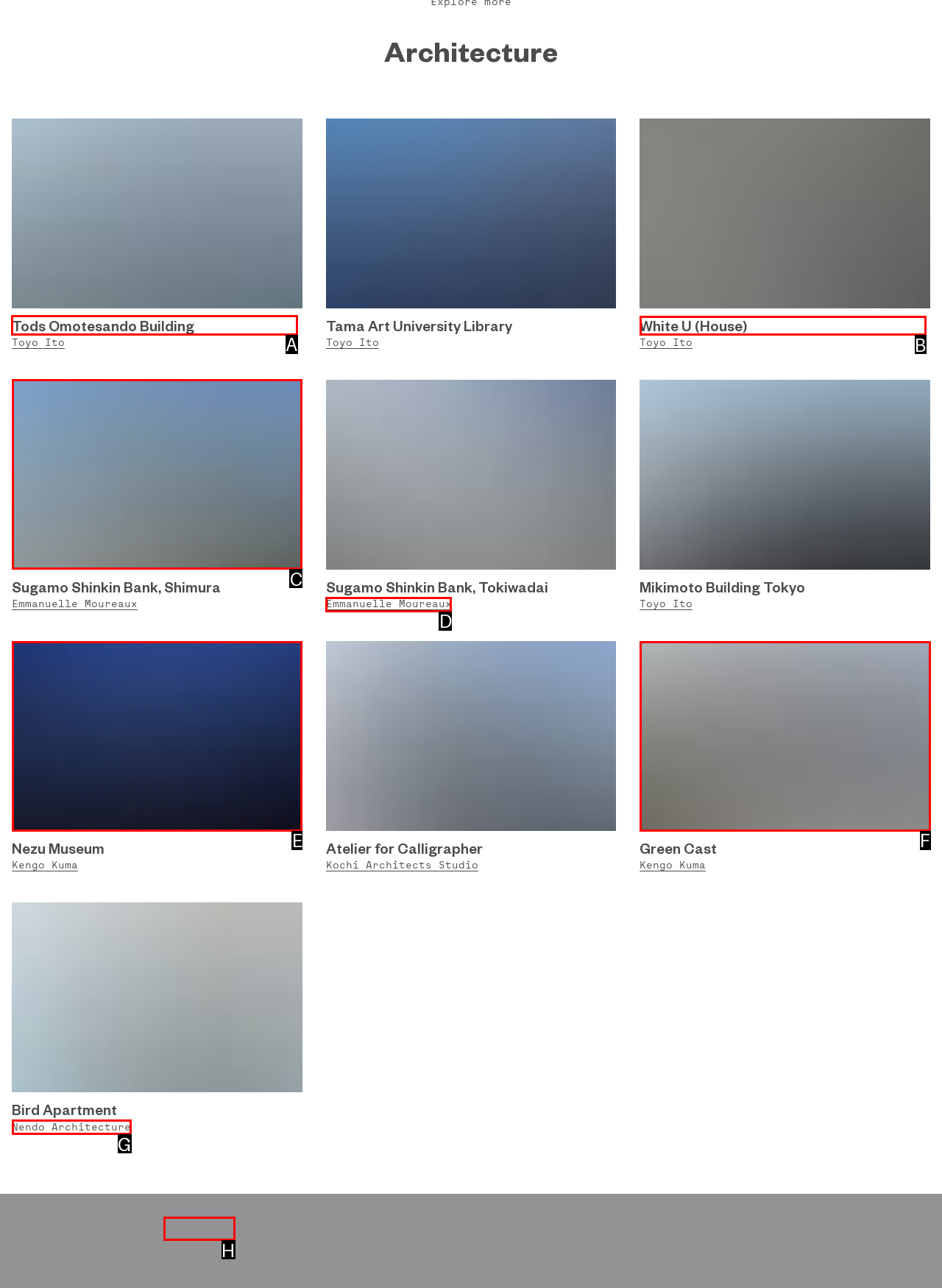Identify which lettered option to click to carry out the task: Click on the link to Tods Omotesando Building. Provide the letter as your answer.

A